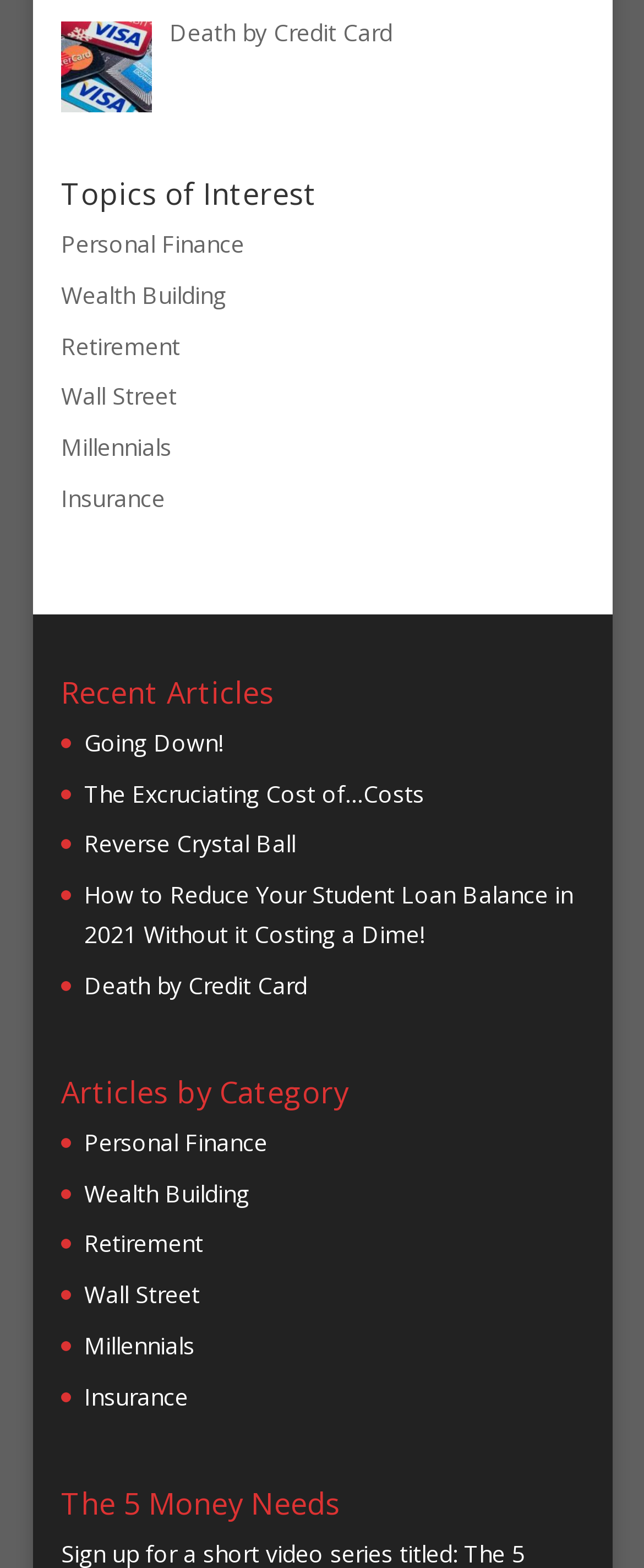How many categories are listed under 'Articles by Category'?
Give a one-word or short-phrase answer derived from the screenshot.

6